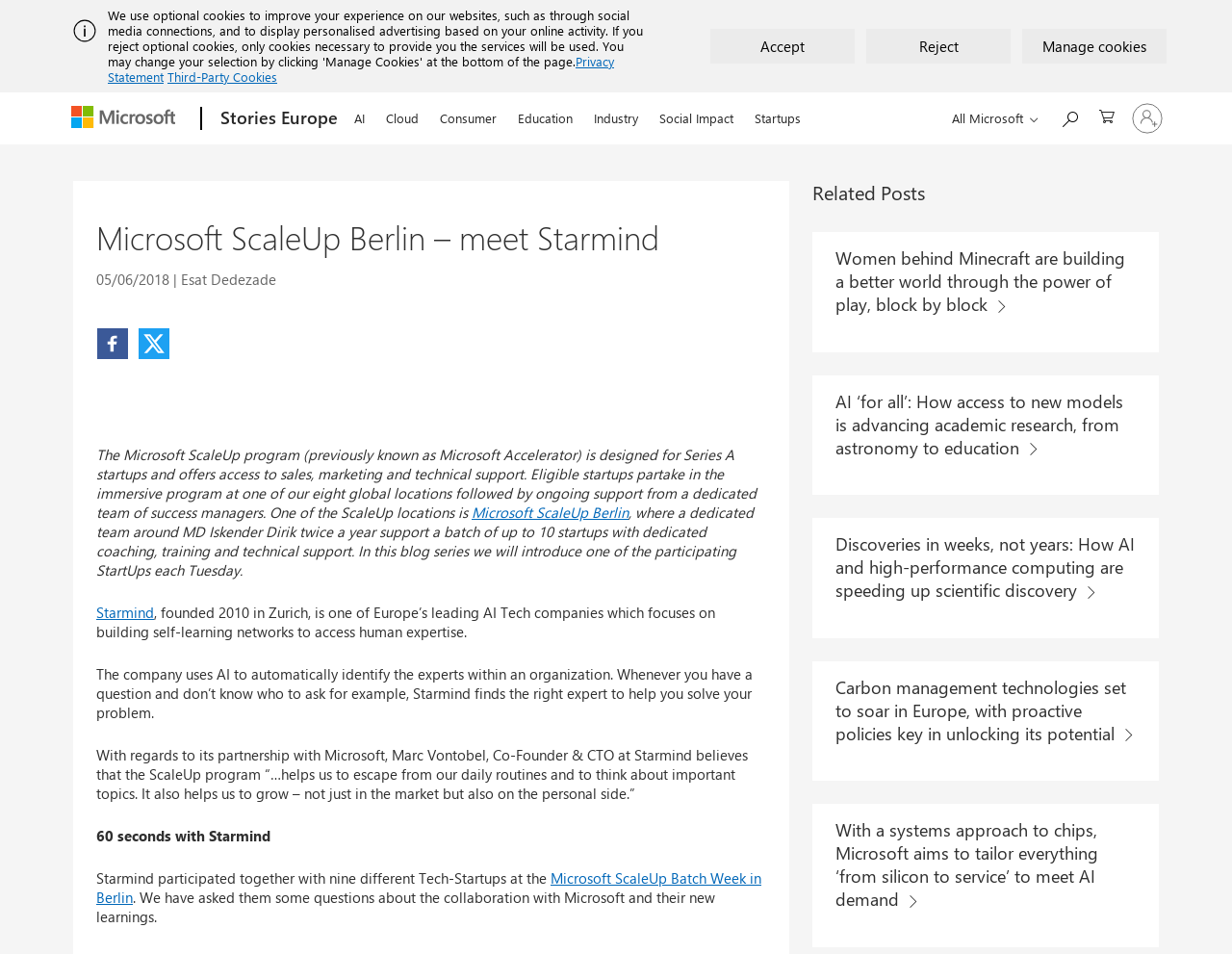Your task is to extract the text of the main heading from the webpage.

Microsoft ScaleUp Berlin – meet Starmind